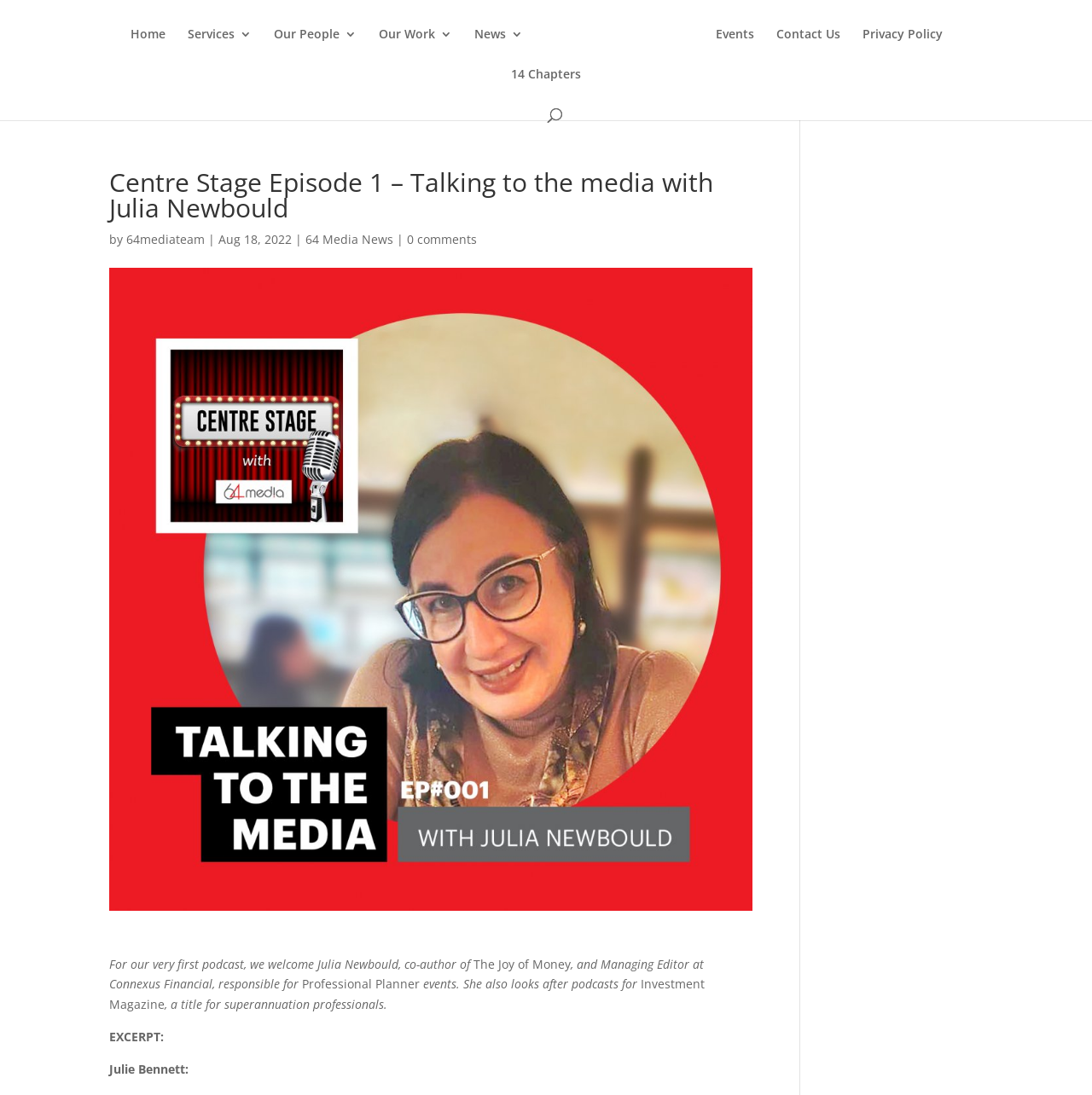What is Julia Newbould's role at Connexus Financial?
Based on the visual, give a brief answer using one word or a short phrase.

Managing Editor